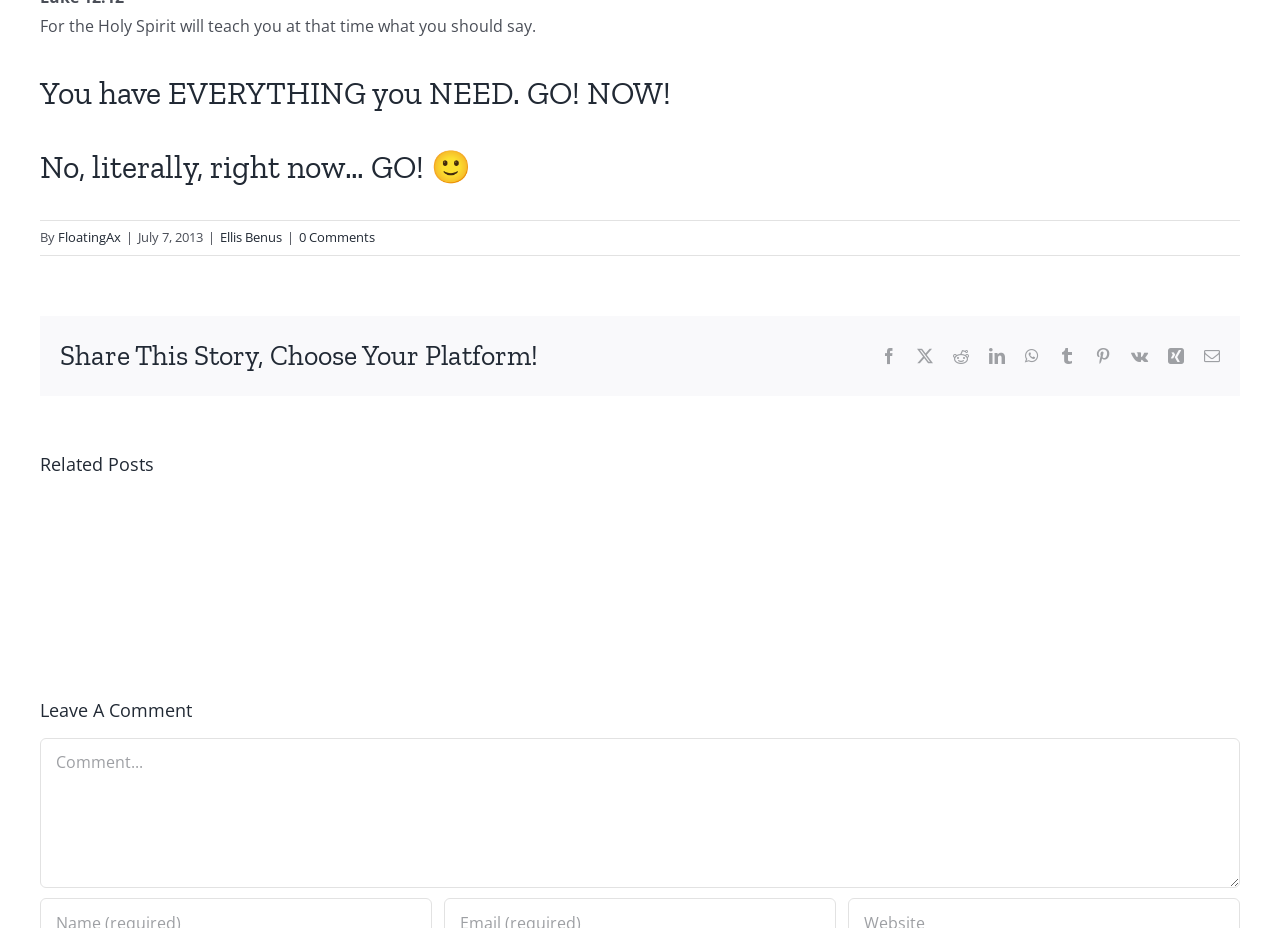Pinpoint the bounding box coordinates of the clickable element needed to complete the instruction: "Click on the Facebook share button". The coordinates should be provided as four float numbers between 0 and 1: [left, top, right, bottom].

[0.688, 0.375, 0.701, 0.392]